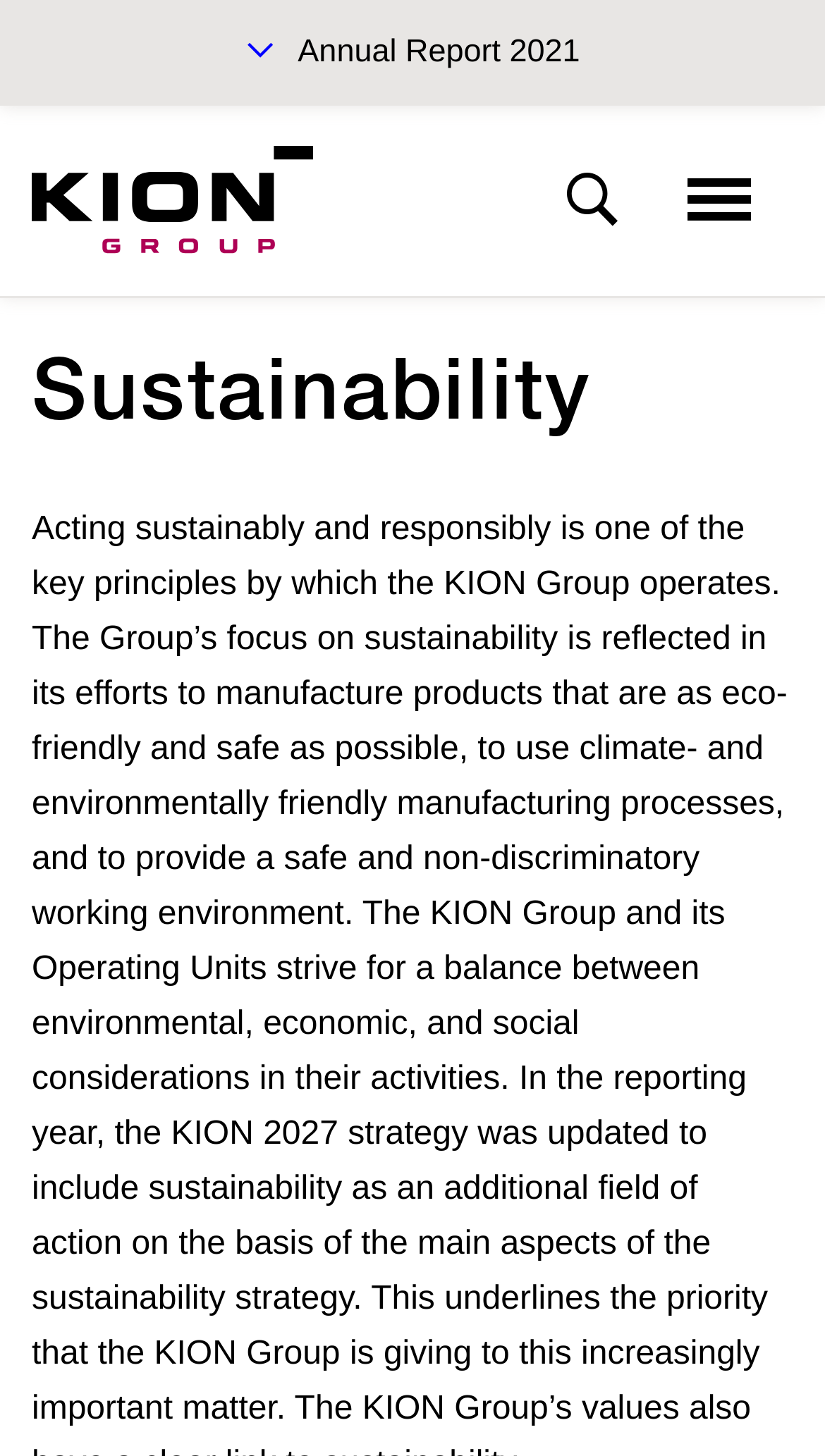Determine the bounding box coordinates of the target area to click to execute the following instruction: "View Management Report."

[0.0, 0.272, 1.0, 0.359]